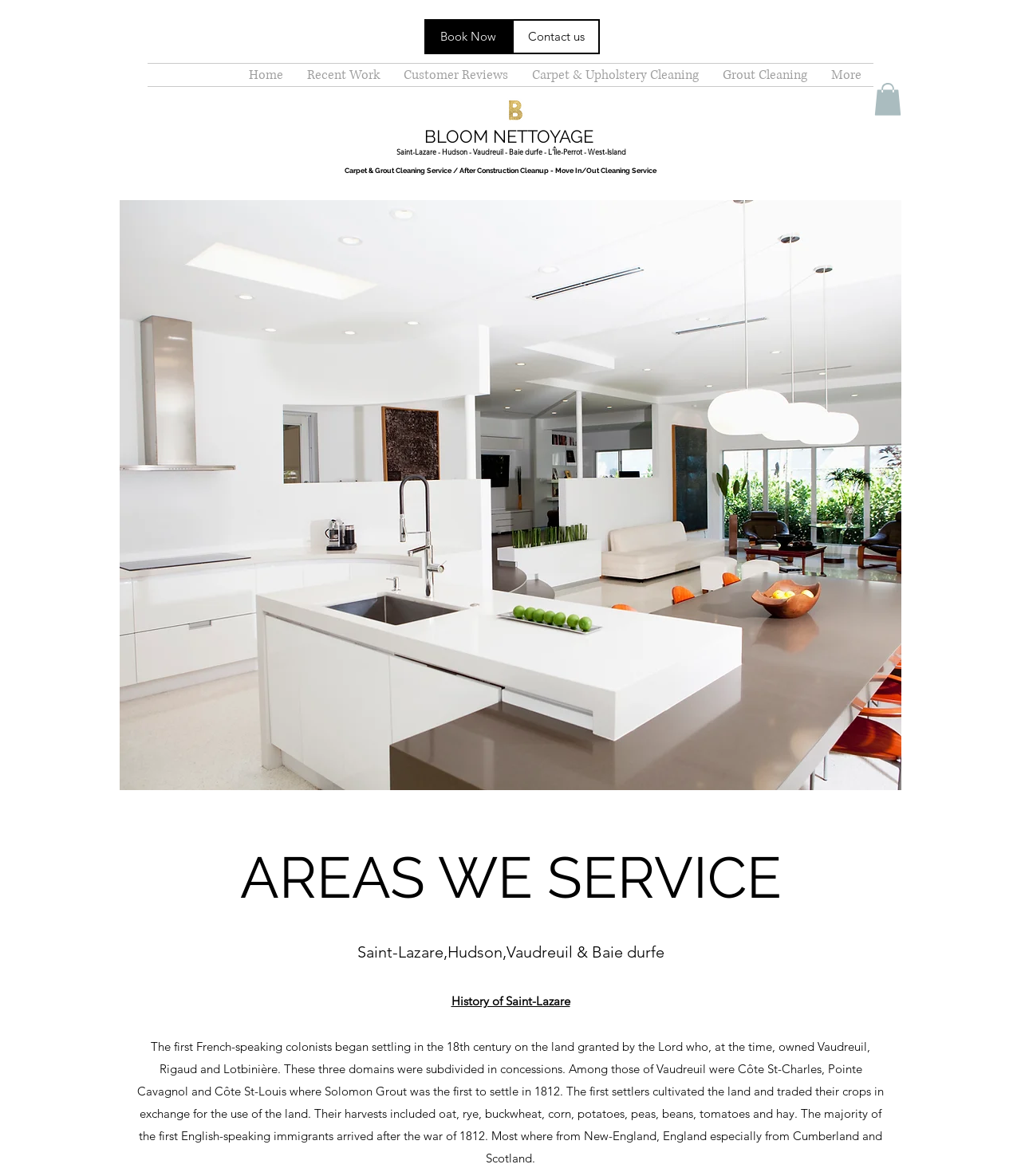For the following element description, predict the bounding box coordinates in the format (top-left x, top-left y, bottom-right x, bottom-right y). All values should be floating point numbers between 0 and 1. Description: alt="Dalini Anaman Logo"

None